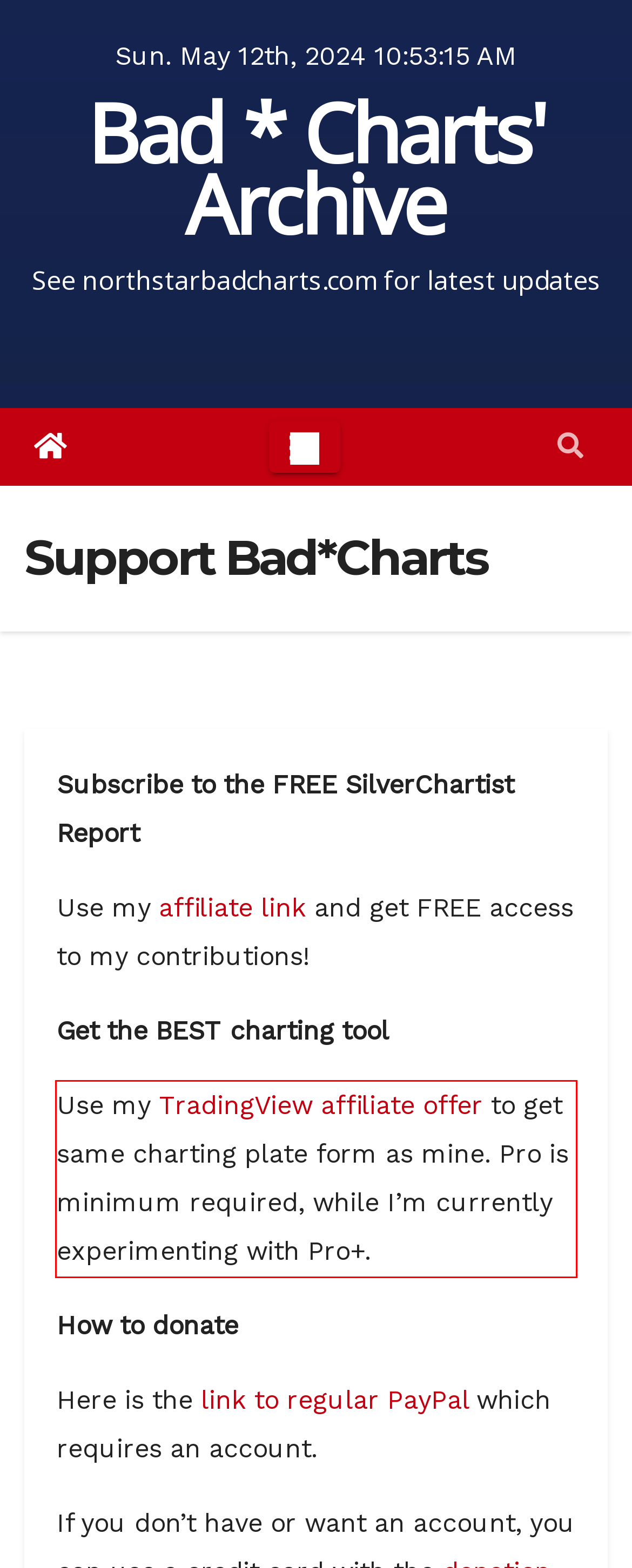Please perform OCR on the text content within the red bounding box that is highlighted in the provided webpage screenshot.

Use my TradingView affiliate offer to get same charting plate form as mine. Pro is minimum required, while I’m currently experimenting with Pro+.